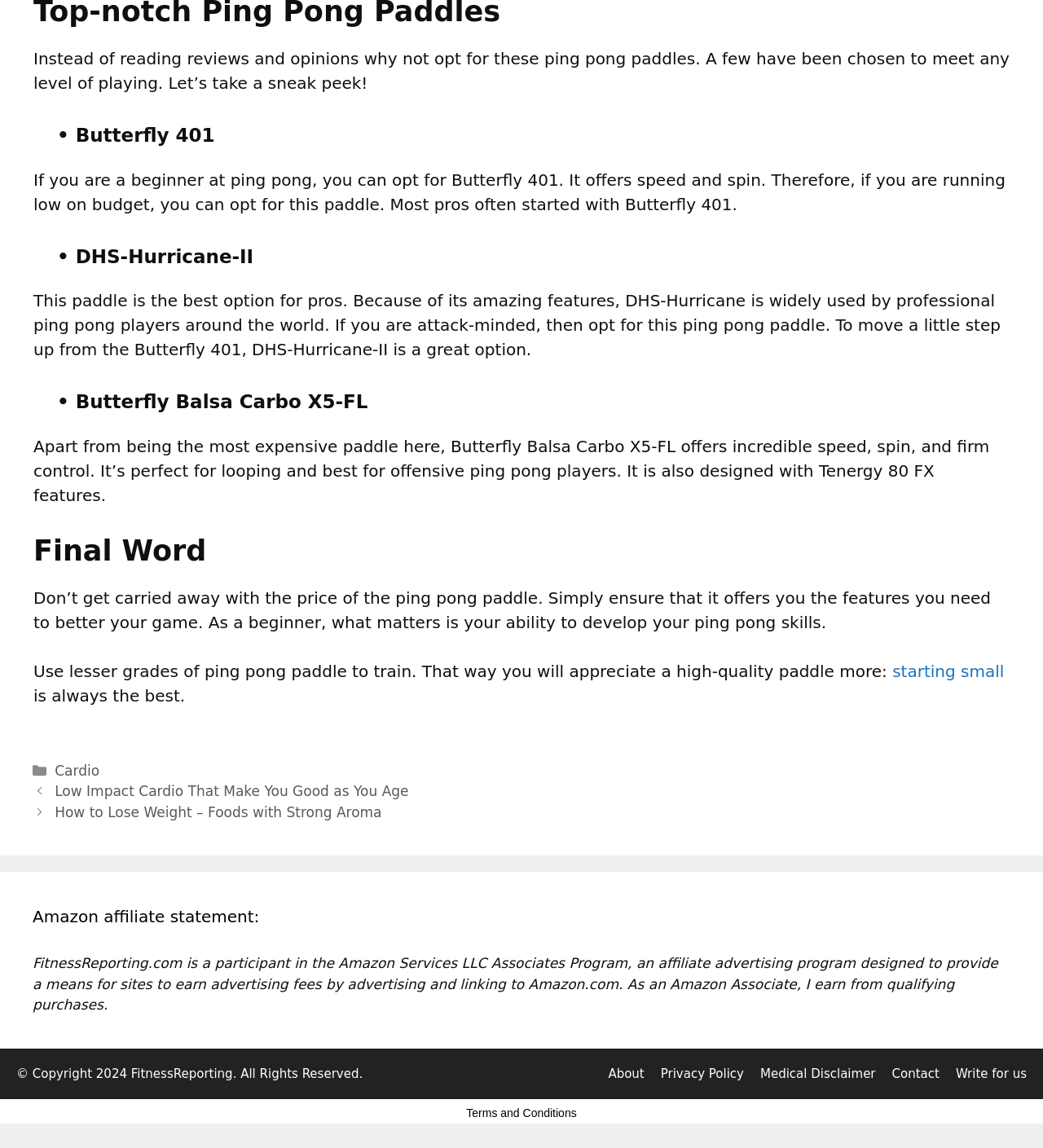Using the description "About", locate and provide the bounding box of the UI element.

[0.583, 0.929, 0.618, 0.941]